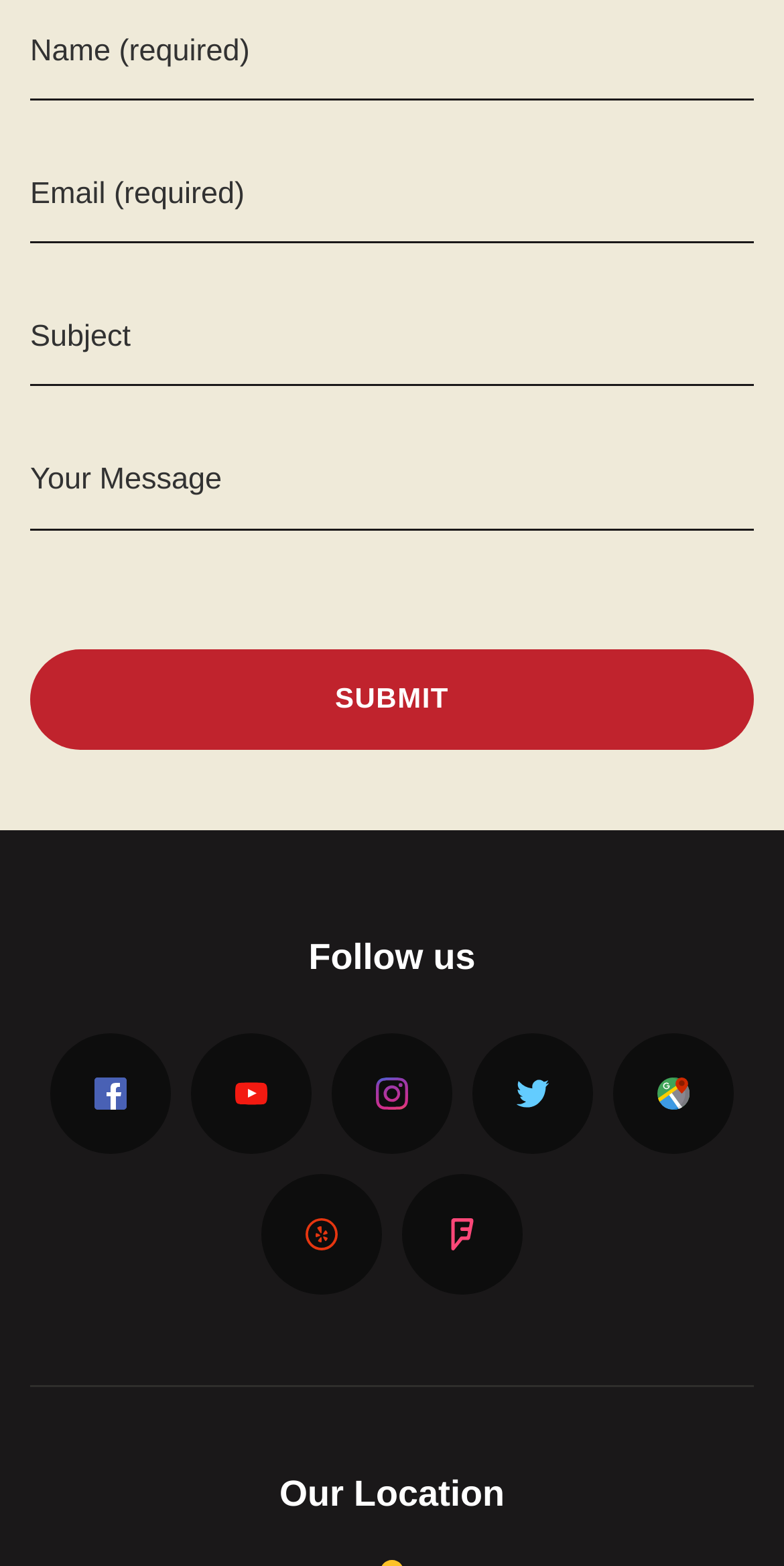What is the purpose of the button?
Please respond to the question with as much detail as possible.

The button has a StaticText element 'SUBMIT' inside it, which suggests that its purpose is to submit the information entered in the textboxes.